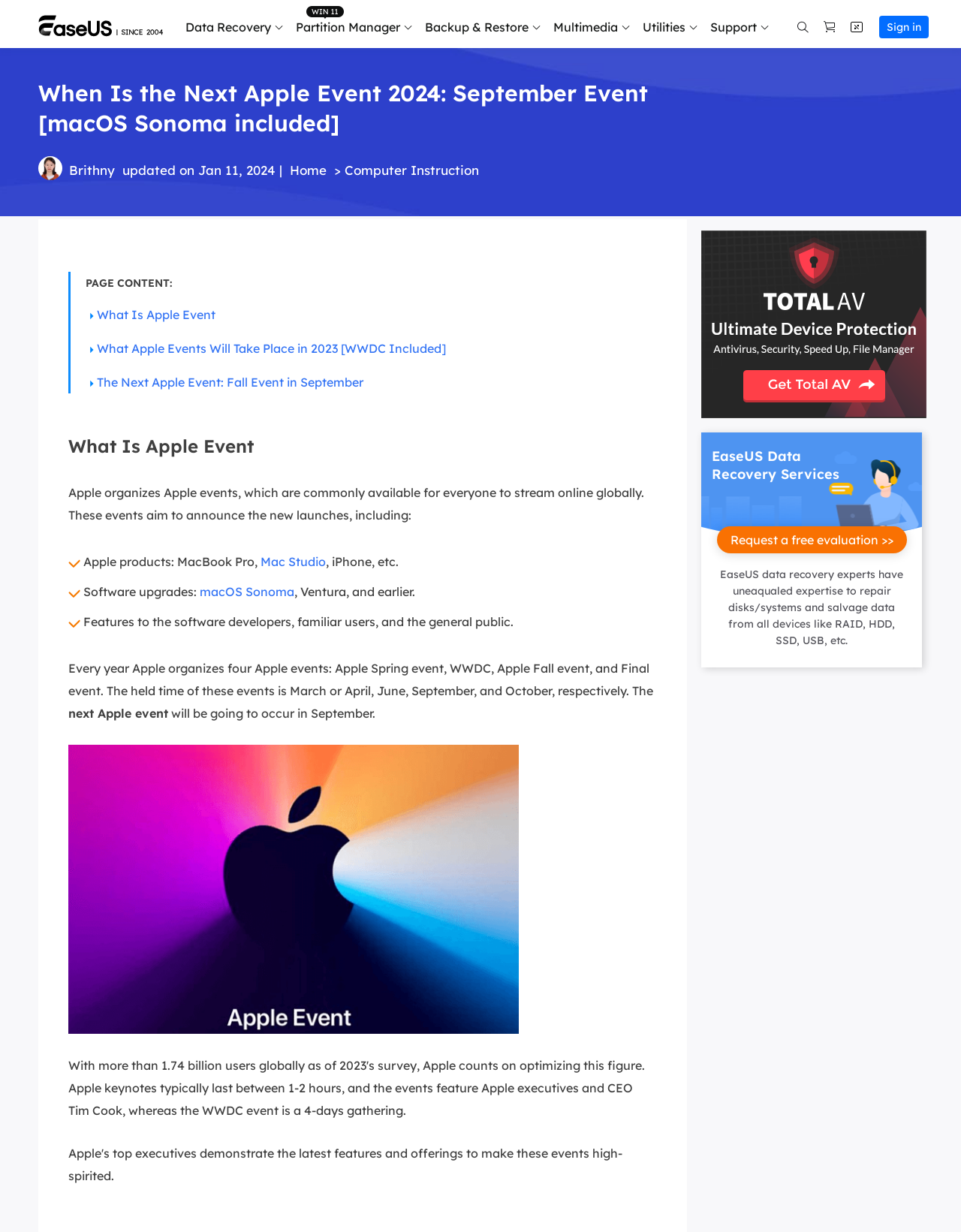Extract the bounding box coordinates for the UI element described by the text: "System Deploy Smart Windows deployment". The coordinates should be in the form of [left, top, right, bottom] with values between 0 and 1.

[0.501, 0.286, 0.806, 0.327]